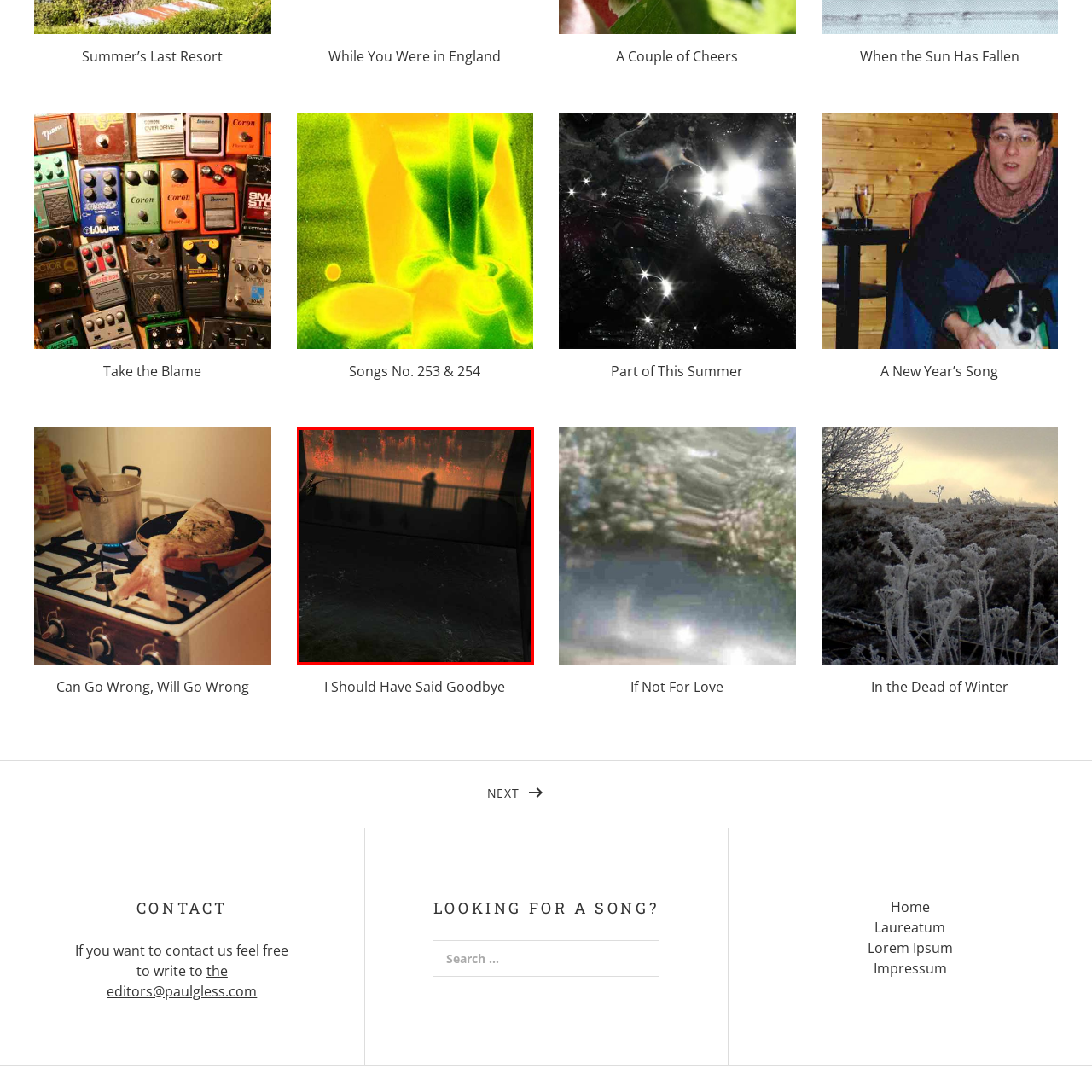Examine the image within the red border and provide a concise answer: What is the atmosphere hinted at by the reflective water?

Serene yet intense